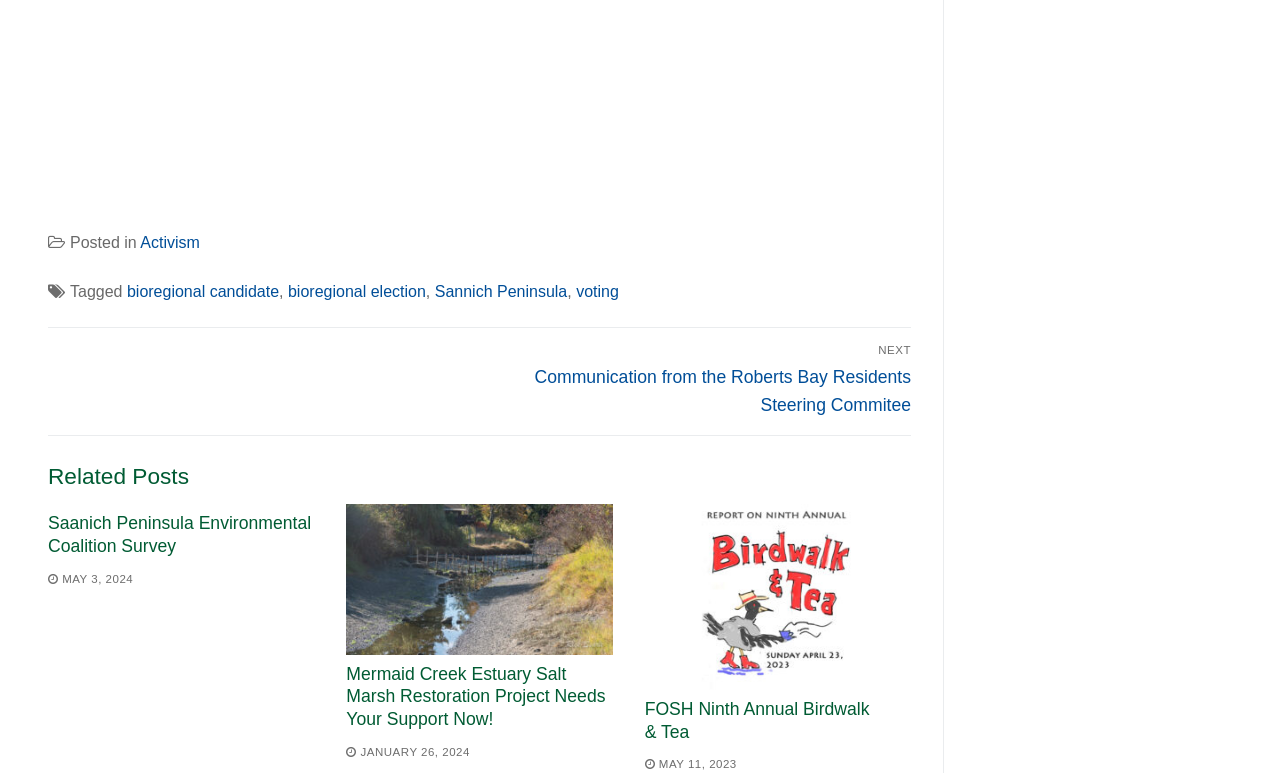Identify the bounding box coordinates for the UI element described as follows: Saanich Peninsula Environmental Coalition Survey. Use the format (top-left x, top-left y, bottom-right x, bottom-right y) and ensure all values are floating point numbers between 0 and 1.

[0.038, 0.664, 0.243, 0.72]